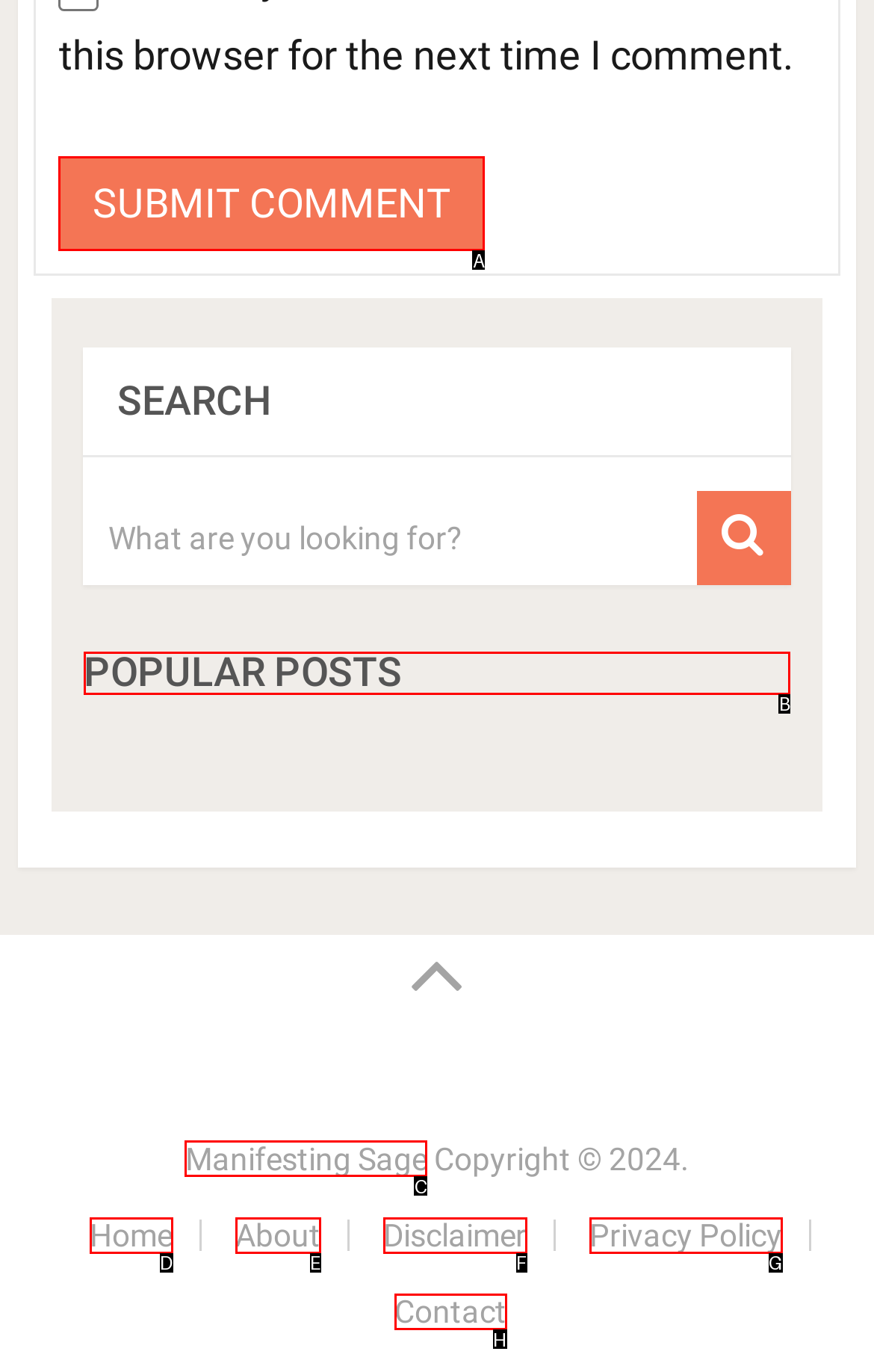Choose the letter of the option that needs to be clicked to perform the task: view popular posts. Answer with the letter.

B